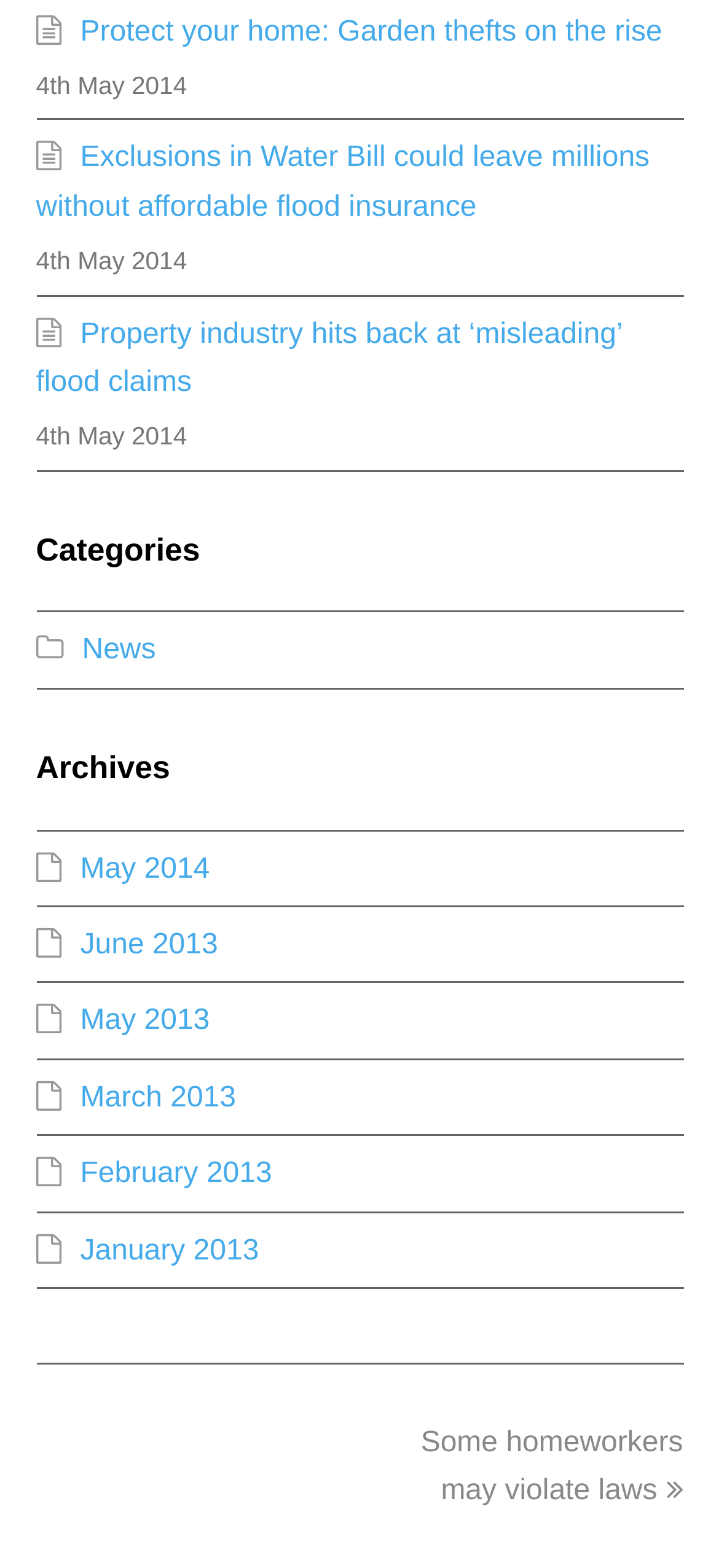Answer this question in one word or a short phrase: How many archive links are there in the webpage?

5